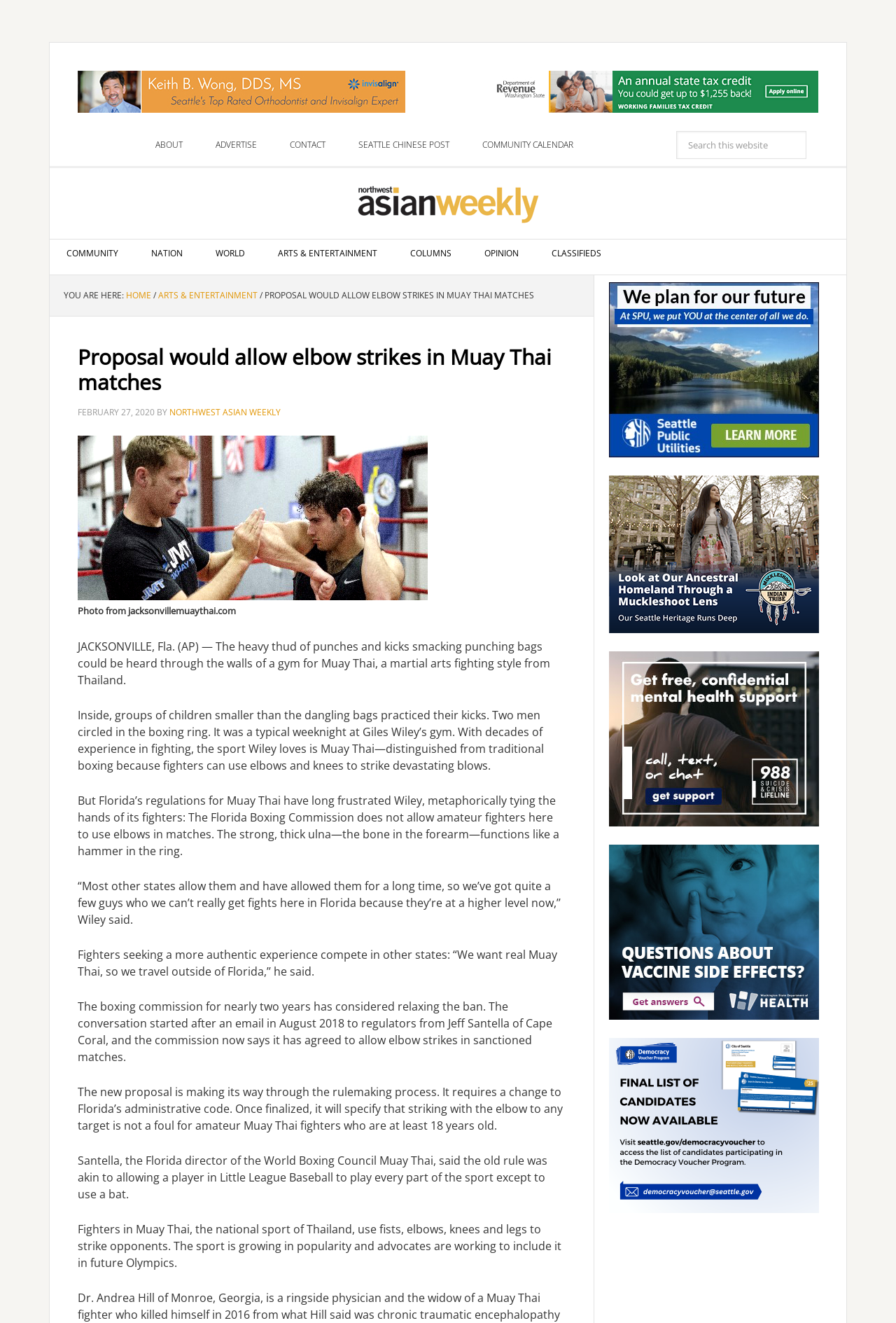Provide a single word or phrase answer to the question: 
What is the name of the organization that does not allow amateur fighters to use elbows in matches?

Florida Boxing Commission